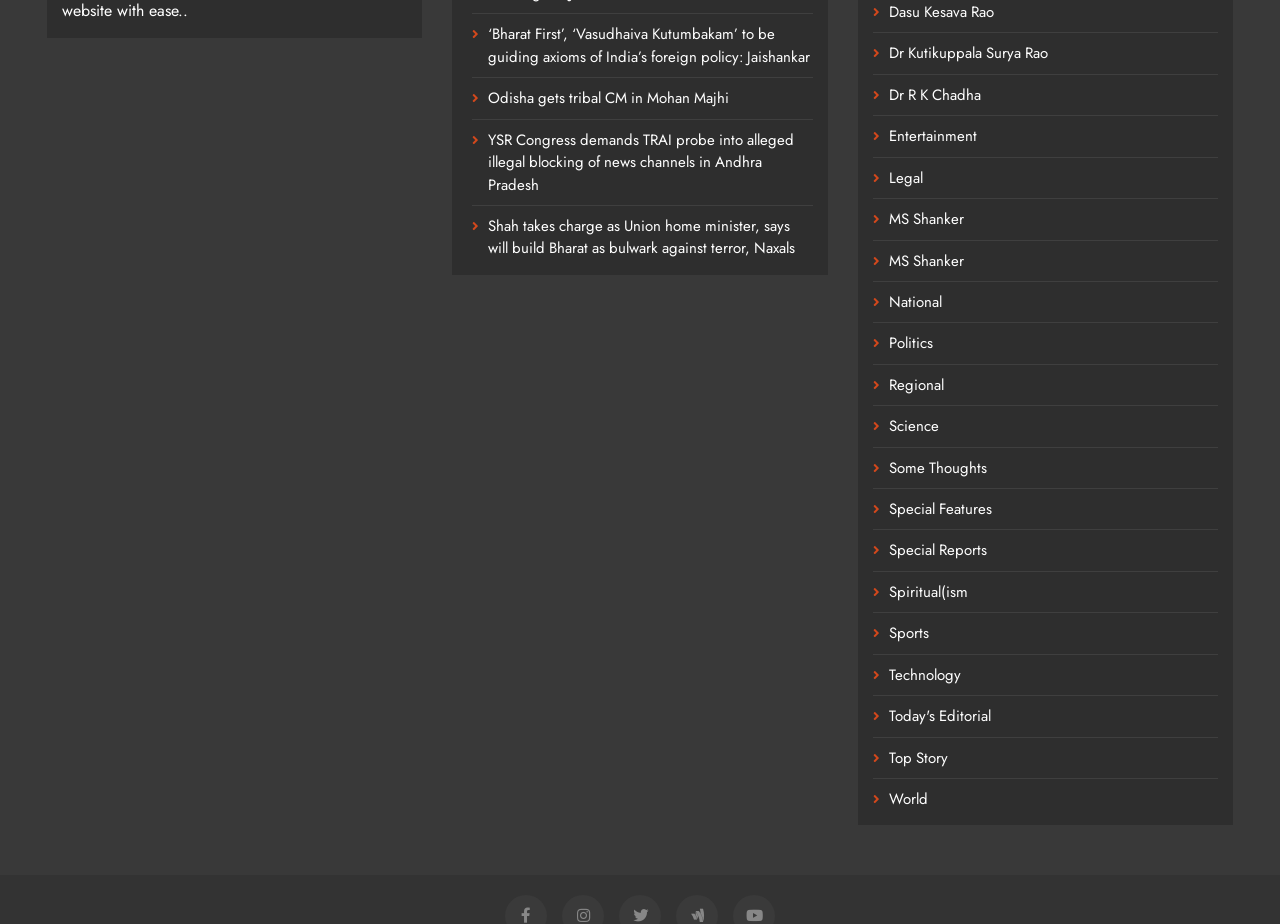Please locate the bounding box coordinates of the element that should be clicked to achieve the given instruction: "View Today's Editorial".

[0.694, 0.763, 0.774, 0.787]